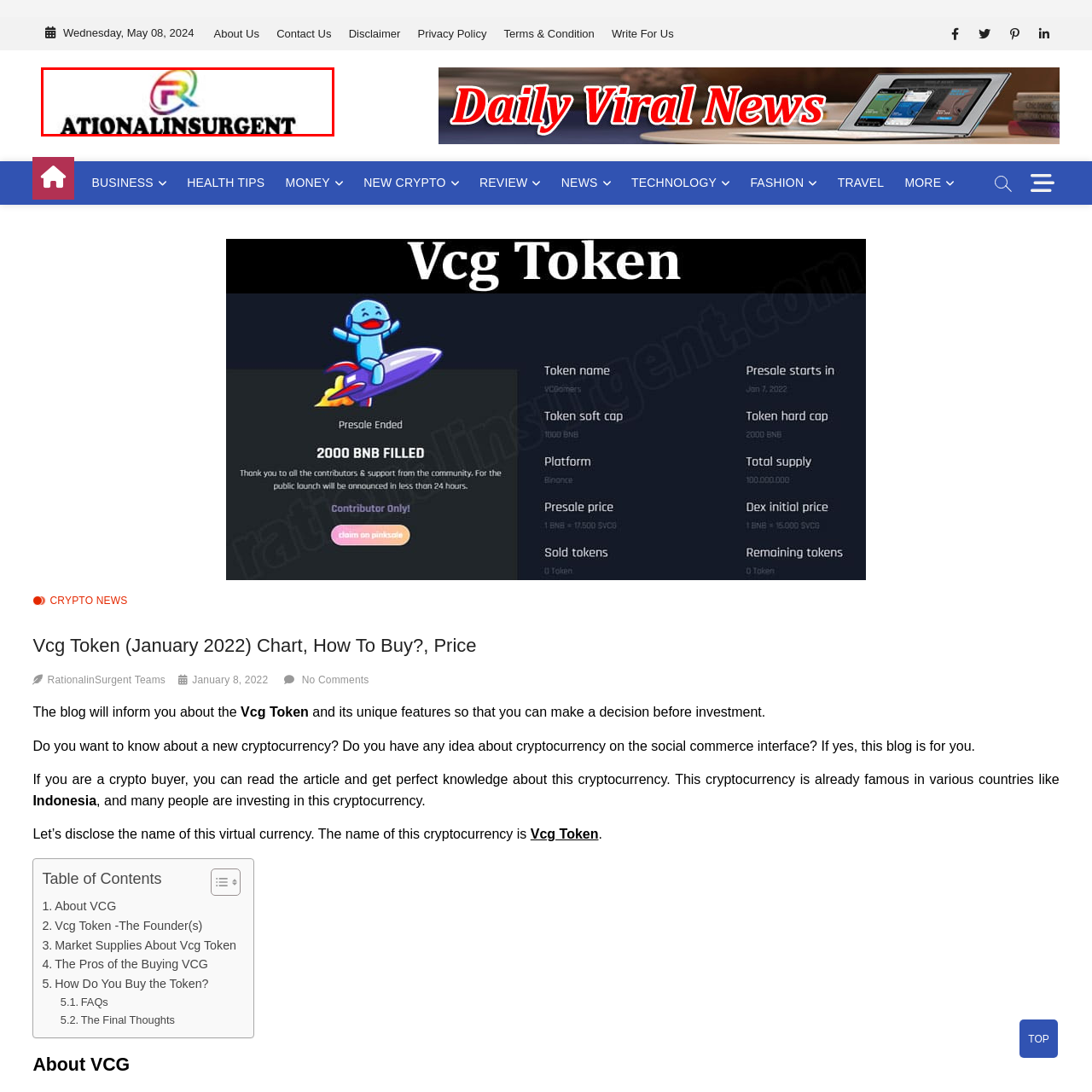Create a detailed narrative describing the image bounded by the red box.

The image showcases the logo of "Rationalinsurgent," prominently displayed with a colorful and dynamic design. The logo features an intertwined 'R' and 'F' in vibrant hues, symbolizing creativity and innovation, while the name "RATIONALINSURGENT" is presented in bold, black letters, giving it a strong and impactful presence. This logo represents the brand identity of Rationalinsurgent, which focuses on providing global trendy news and online reviews, particularly in the digital landscape of cryptocurrency and investments.